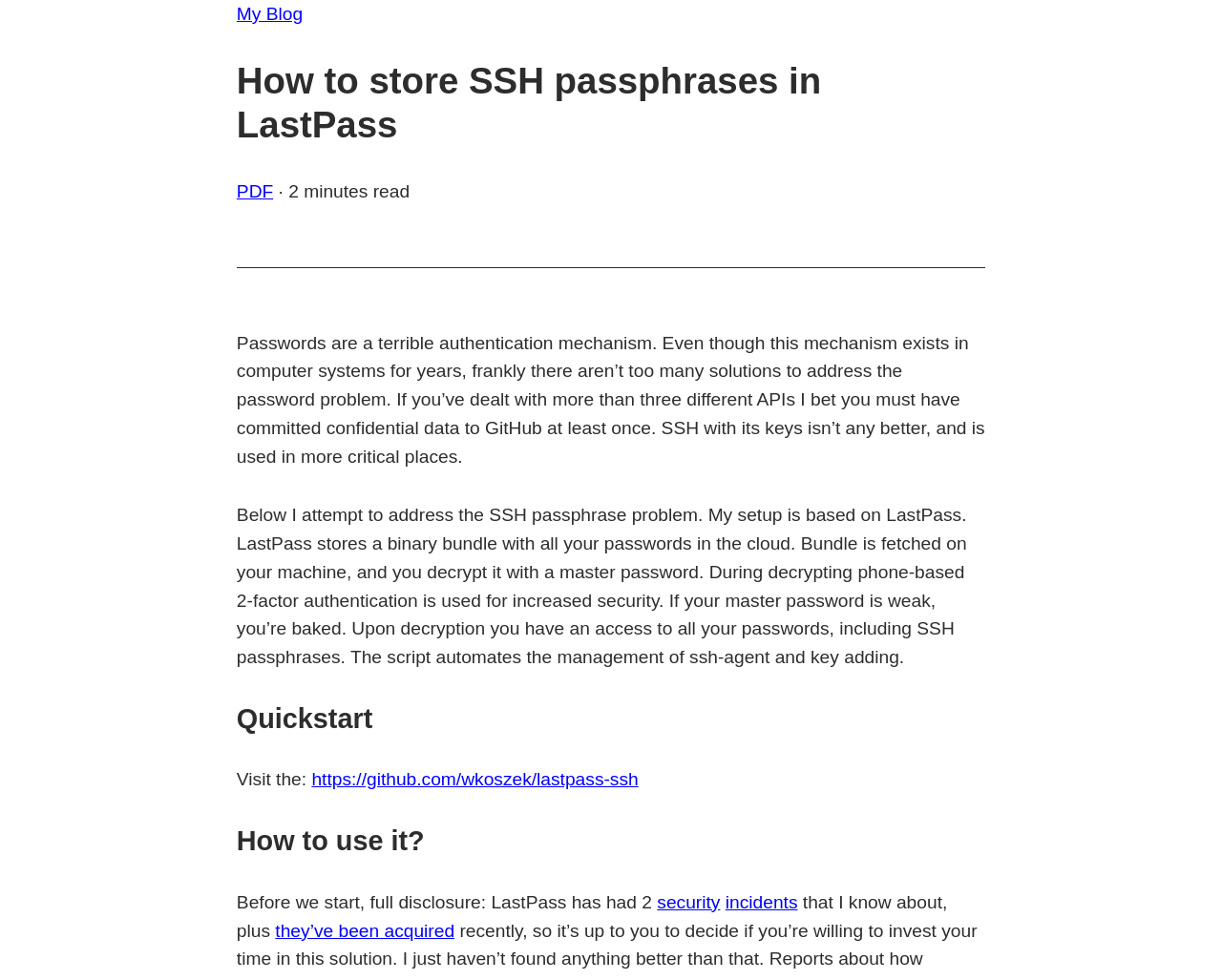What is the topic of this webpage?
Can you provide an in-depth and detailed response to the question?

Based on the heading 'How to store SSH passphrases in LastPass' and the content of the webpage, it is clear that the topic of this webpage is about storing SSH passphrases in LastPass.